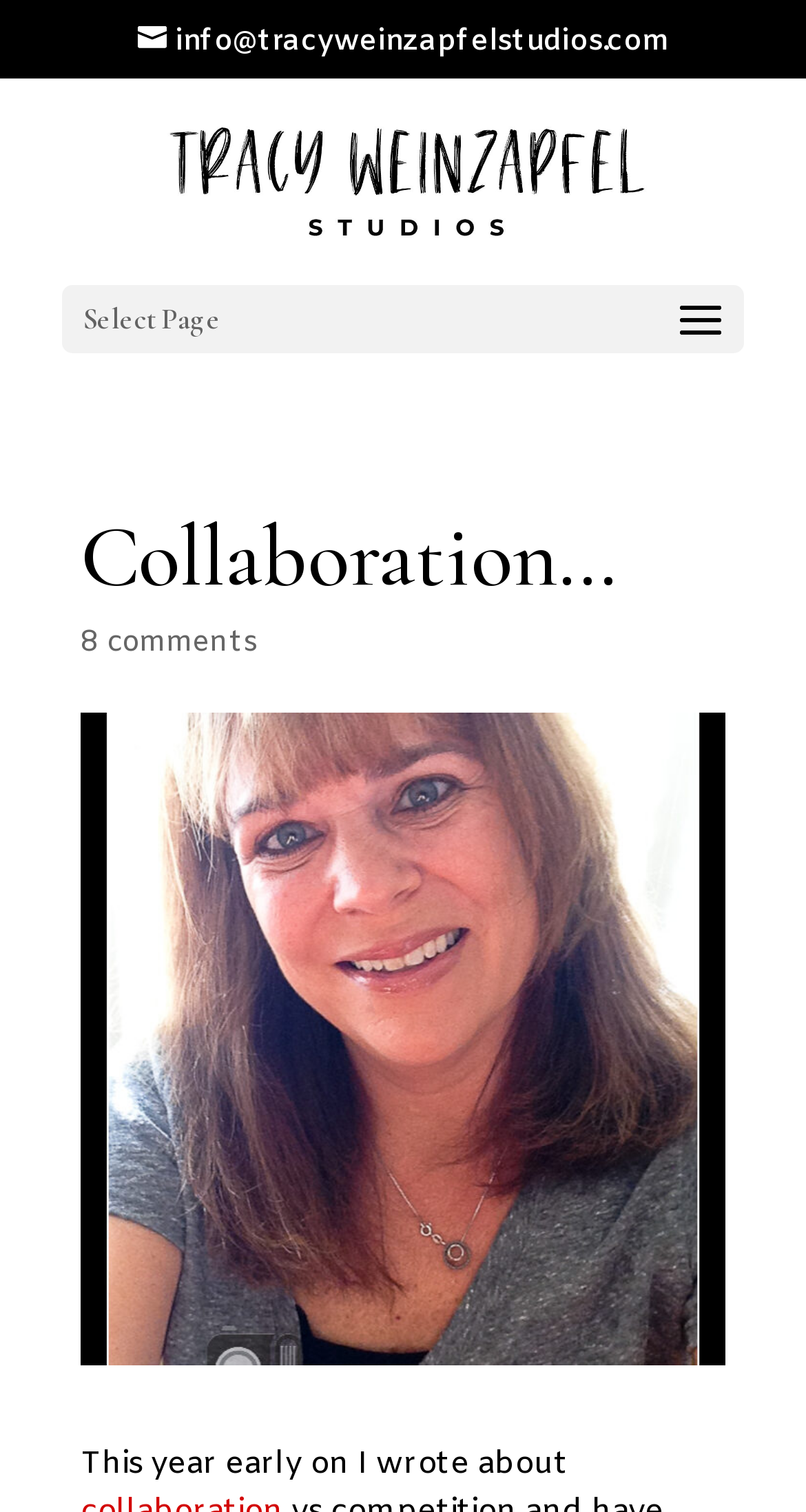Can you give a comprehensive explanation to the question given the content of the image?
What is the purpose of the 'Select Page' button?

The 'Select Page' button is likely used to navigate to other pages on the website. Its purpose is to allow the user to select and view different pages, possibly containing other posts or content.